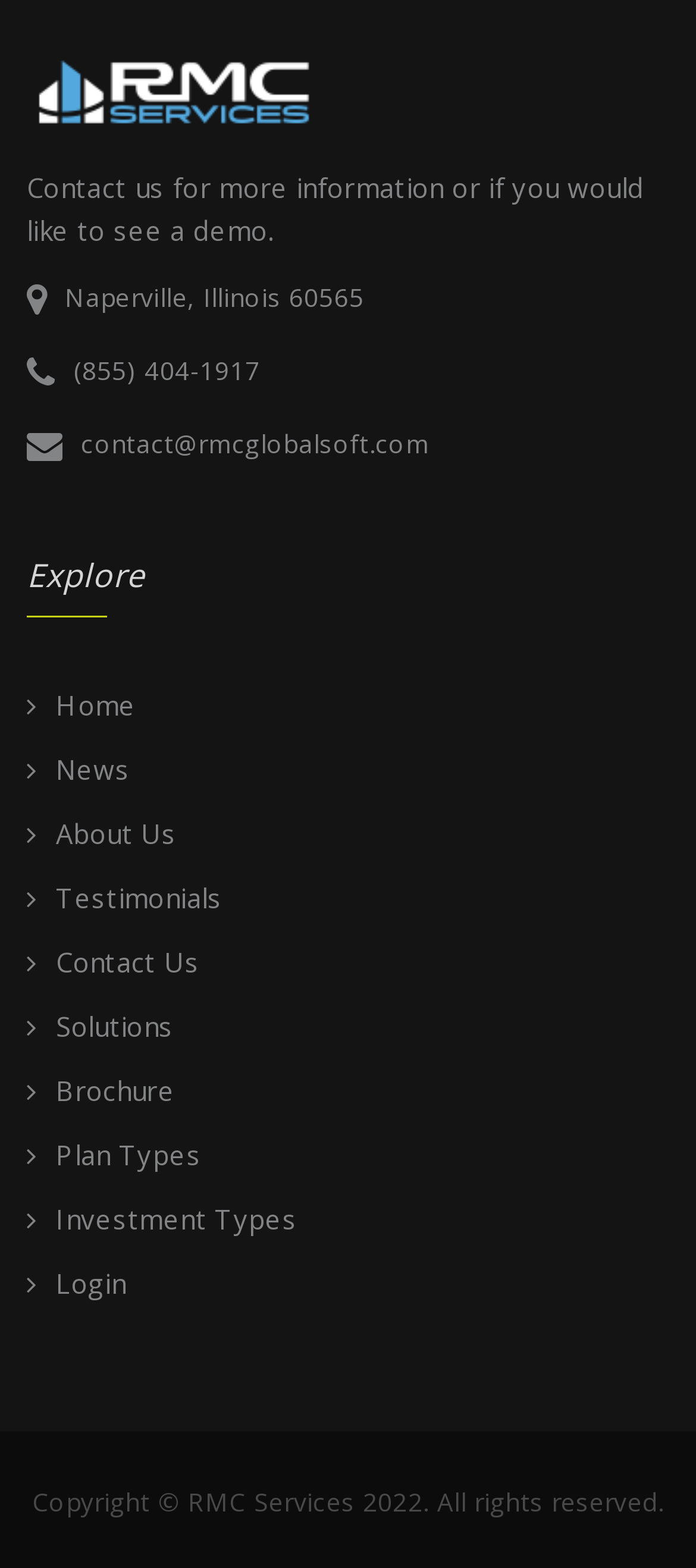How many navigation links are there?
Please analyze the image and answer the question with as much detail as possible.

I counted the number of link elements with icon names starting with '' located at coordinates [0.038, 0.438, 0.196, 0.461] to [0.038, 0.807, 0.181, 0.829], and found 11 navigation links.